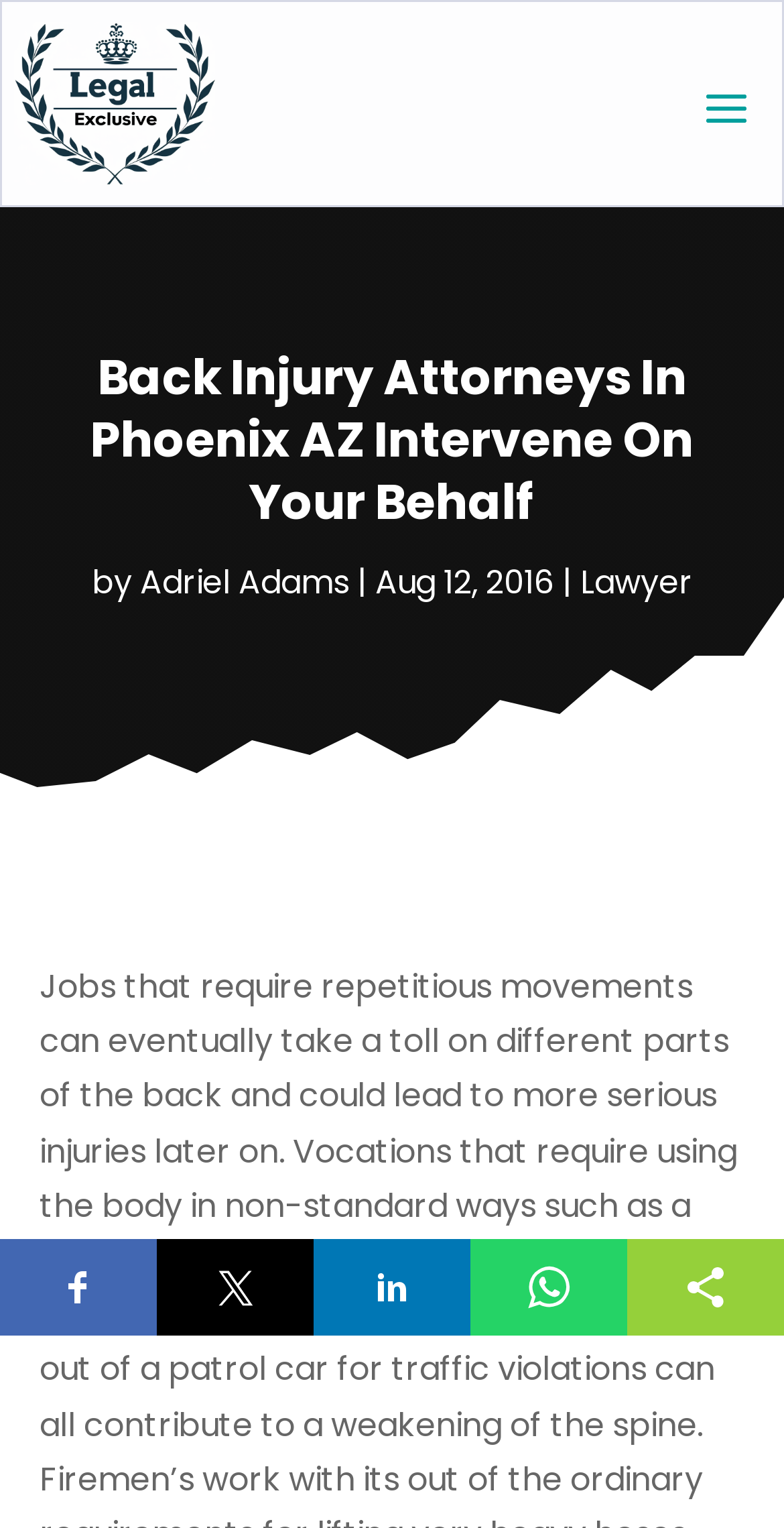Can you determine the main header of this webpage?

Back Injury Attorneys In Phoenix AZ Intervene On Your Behalf